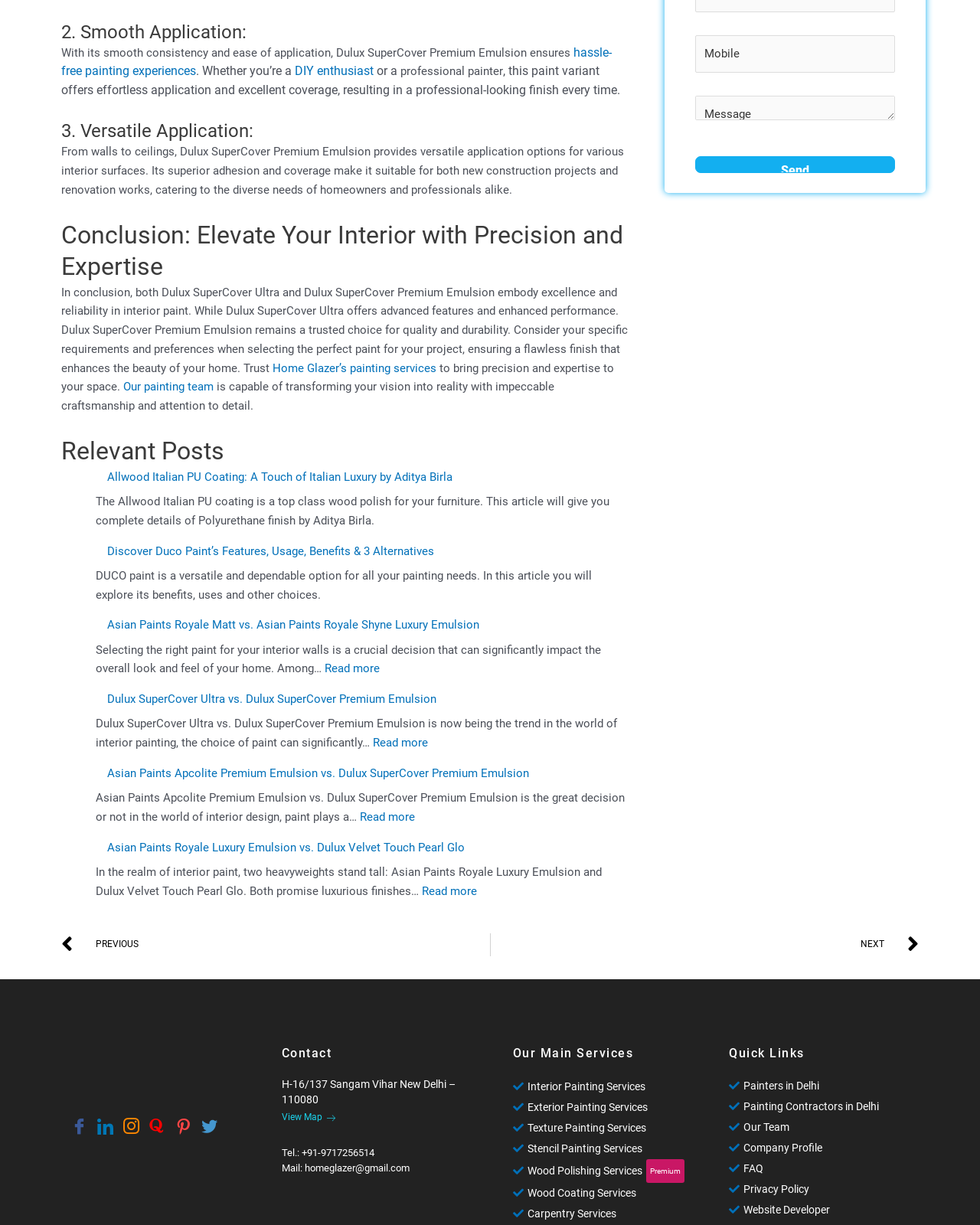What is the purpose of Dulux SuperCover Premium Emulsion?
Based on the image, give a one-word or short phrase answer.

Interior painting